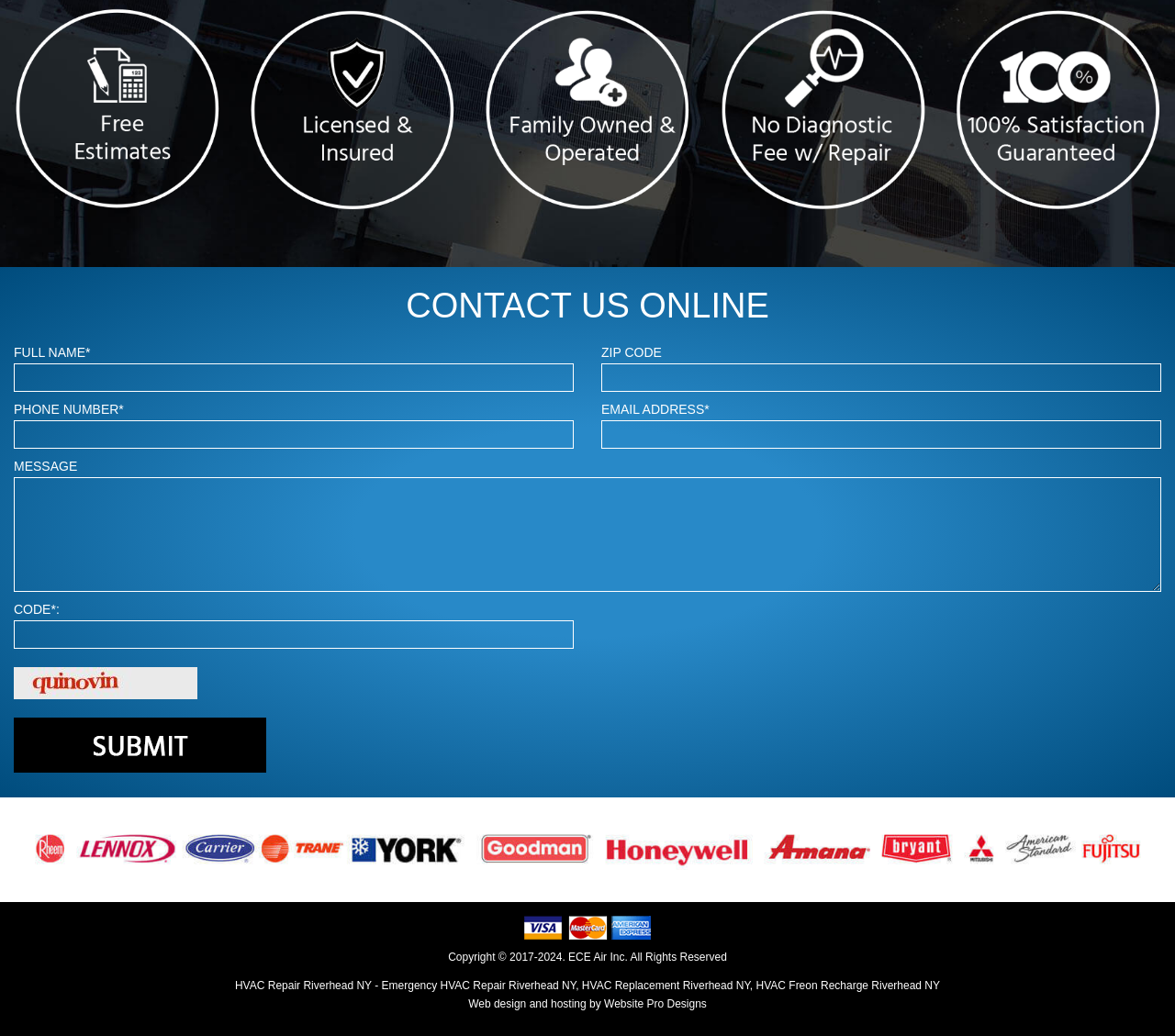Please find and report the bounding box coordinates of the element to click in order to perform the following action: "Click the Quick button". The coordinates should be expressed as four float numbers between 0 and 1, in the format [left, top, right, bottom].

[0.012, 0.692, 0.227, 0.745]